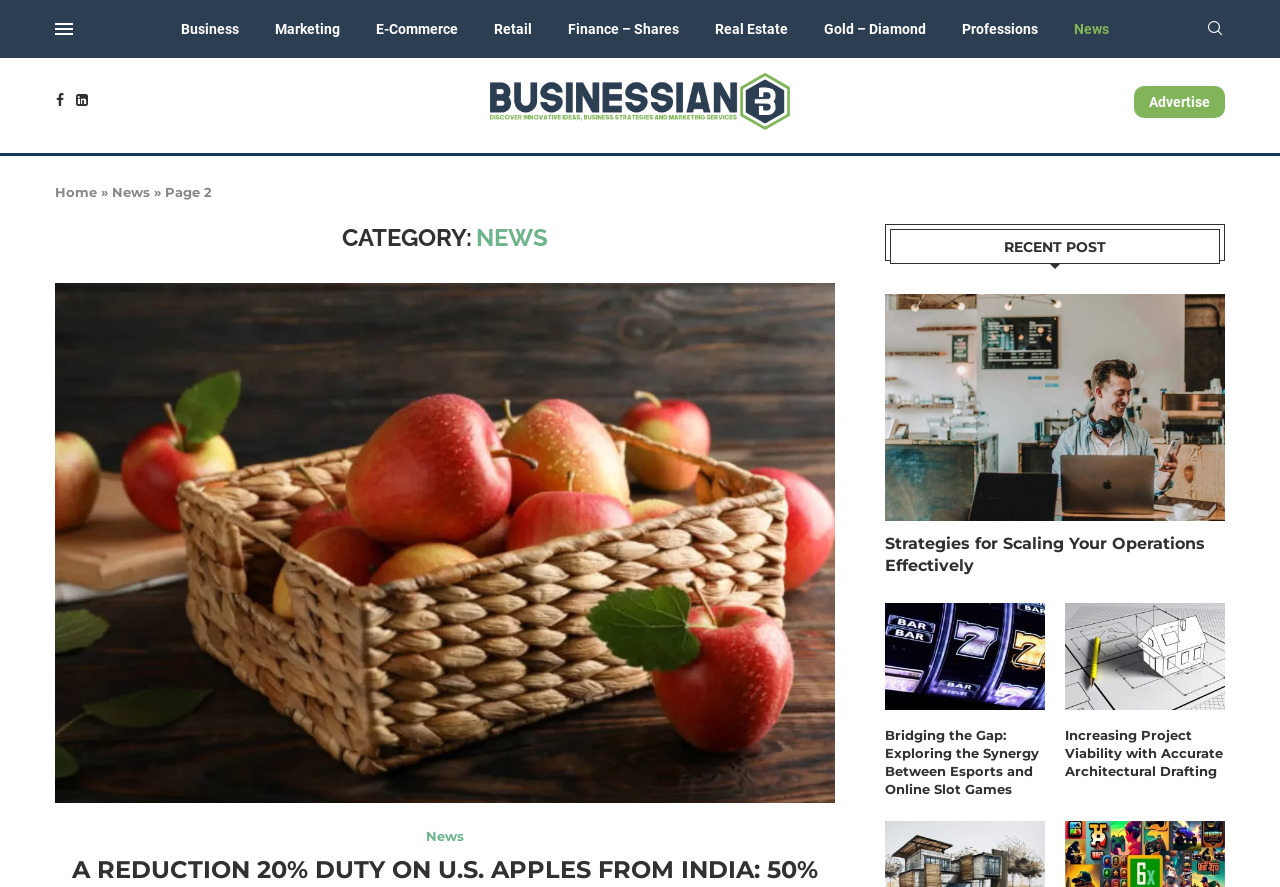How many recent posts are listed?
Analyze the image and provide a thorough answer to the question.

I counted the number of recent post sections under the 'RECENT POST' heading and found 3 posts.